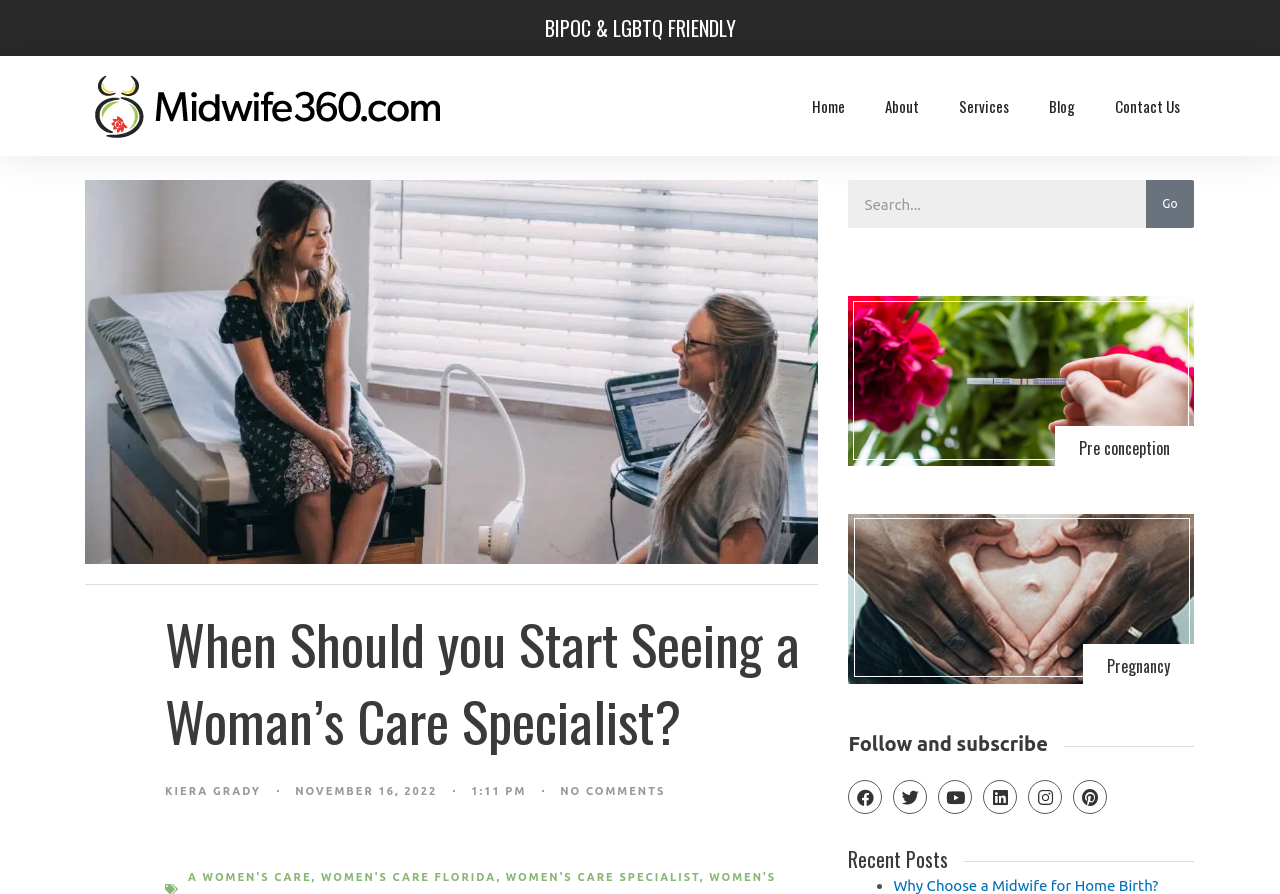Please provide a one-word or short phrase answer to the question:
What is the name of the logo?

Midwife360